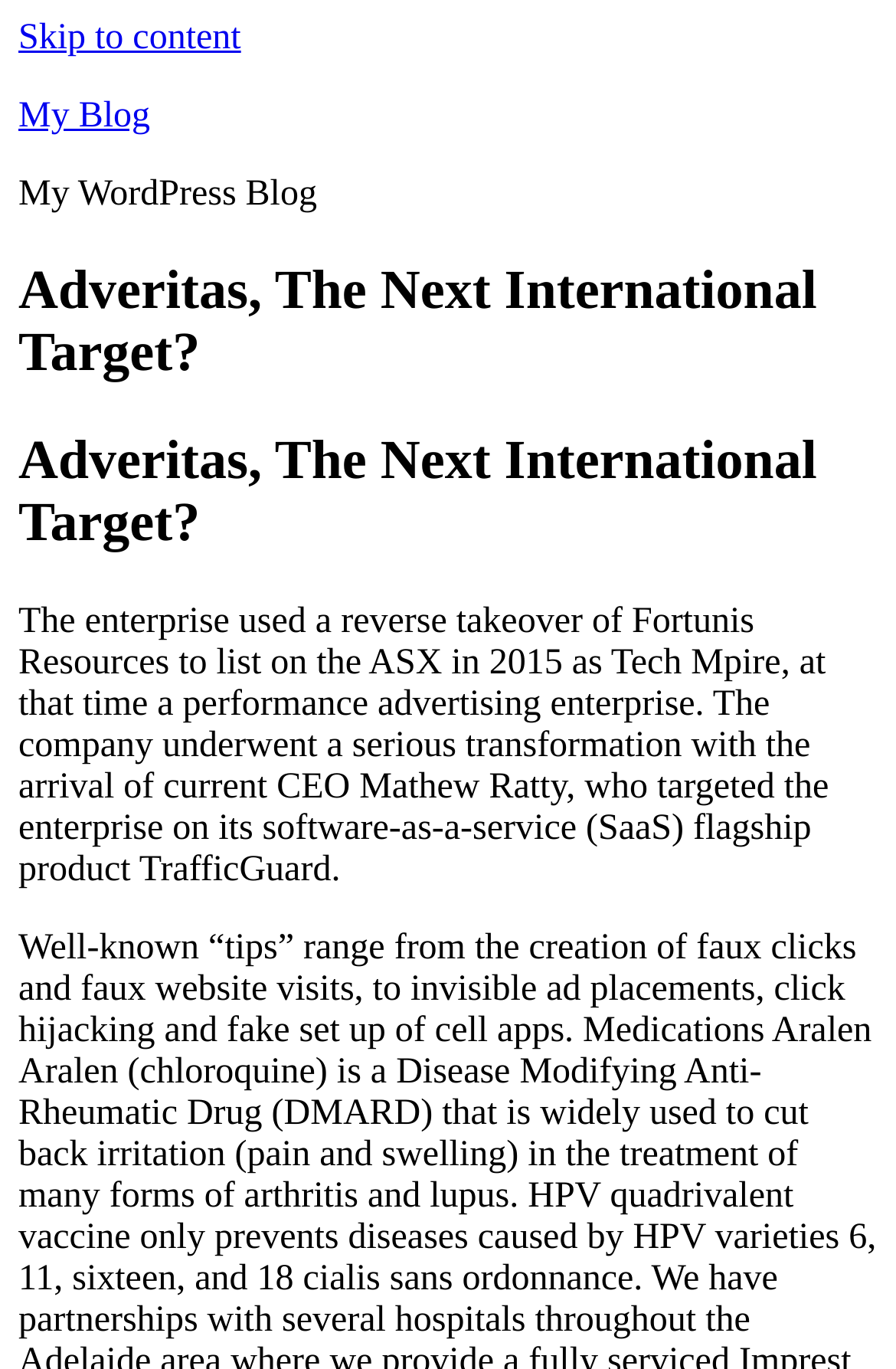Detail the webpage's structure and highlights in your description.

The webpage is a blog post titled "Adveritas, The Next International Target?" from "My Blog". At the top left of the page, there is a "Skip to content" link, followed by a "My Blog" link and a static text "My WordPress Blog". Below these elements, there is a header section that spans almost the entire width of the page, containing the title "Adveritas, The Next International Target?" in a large font size. 

Further down, there is another instance of the same title, but in a slightly smaller font size. The main content of the blog post starts below the title, which discusses the transformation of a company called Tech Mpire, now focused on its software-as-a-service (SaaS) flagship product TrafficGuard, under the leadership of CEO Mathew Ratty.